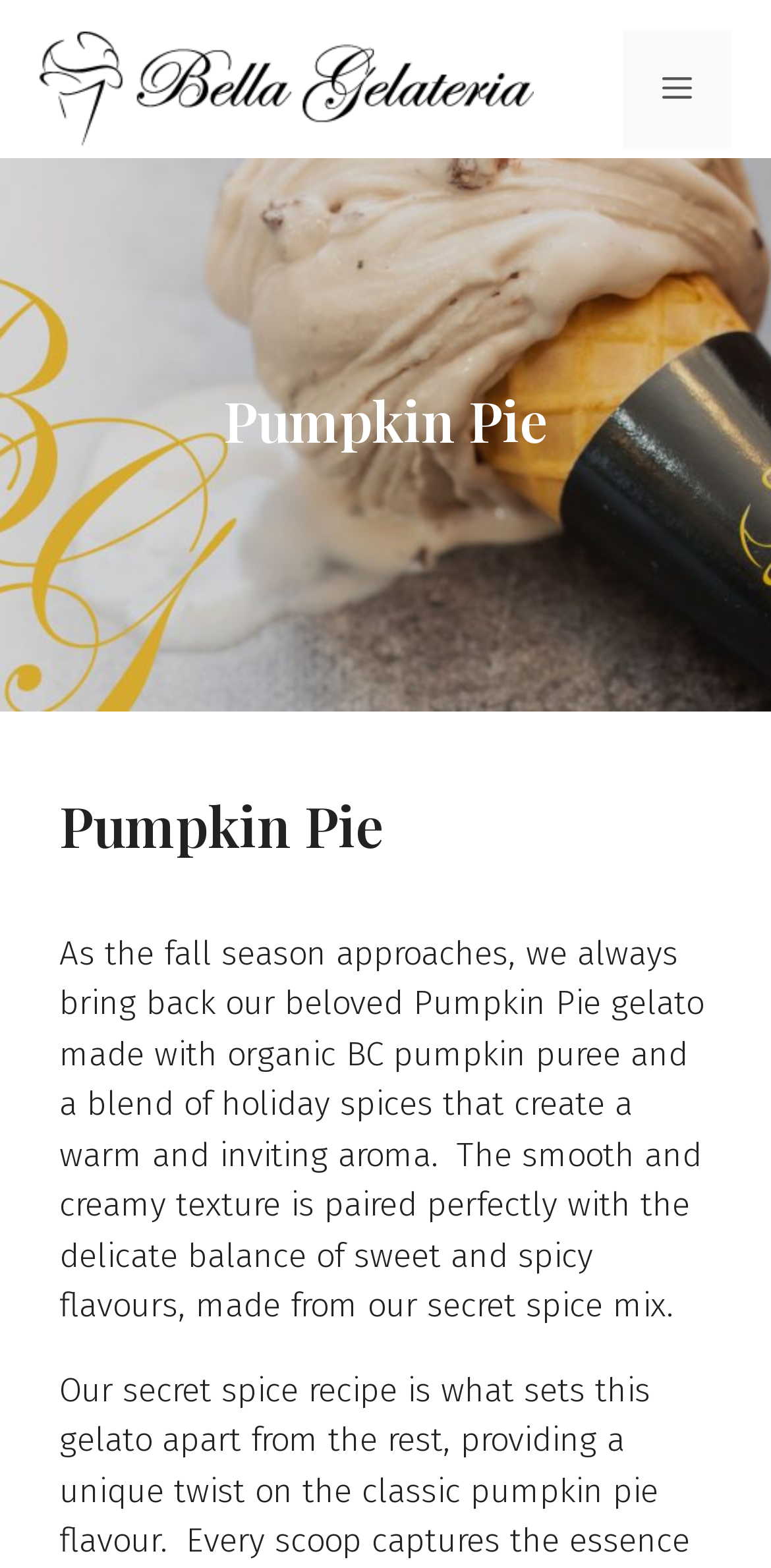Please answer the following question using a single word or phrase: 
What is the source of the pumpkin puree used in the gelato?

Organic BC